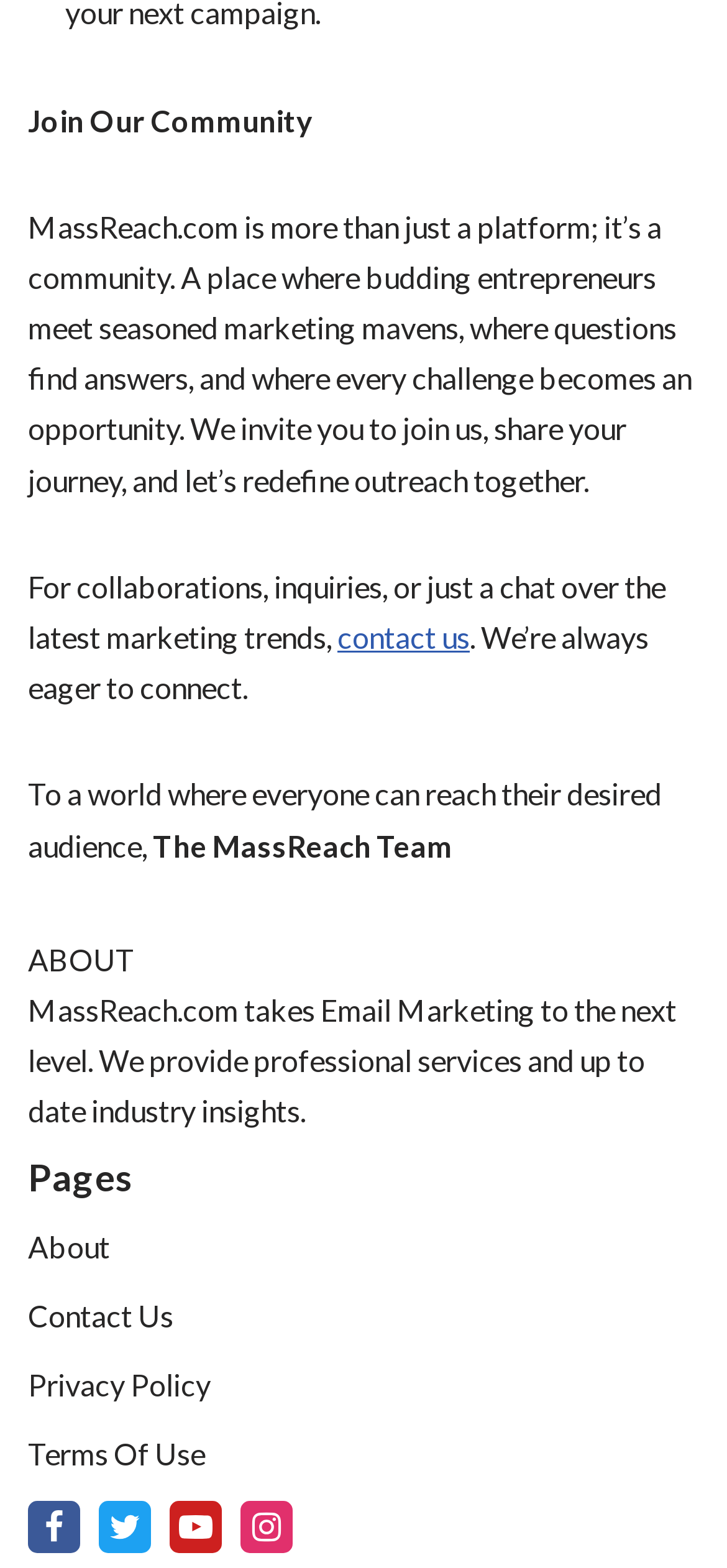Locate the bounding box coordinates of the UI element described by: "Terms Of Use". The bounding box coordinates should consist of four float numbers between 0 and 1, i.e., [left, top, right, bottom].

[0.038, 0.916, 0.282, 0.938]